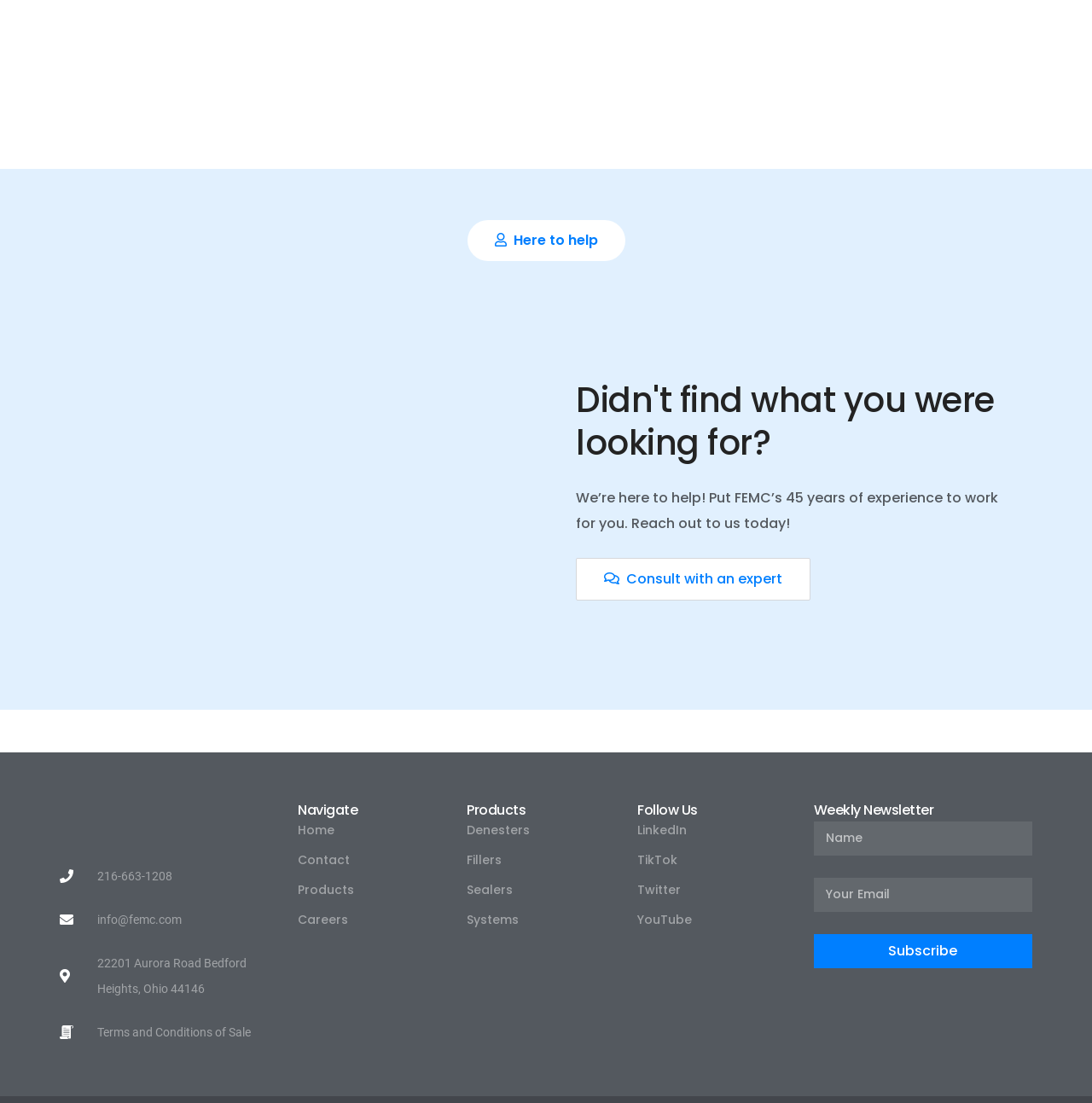What type of products does the company offer?
Please elaborate on the answer to the question with detailed information.

I found the types of products by looking at the link elements under the 'Products' heading, which contain the product names 'Denesters', 'Fillers', 'Sealers', and 'Systems'.